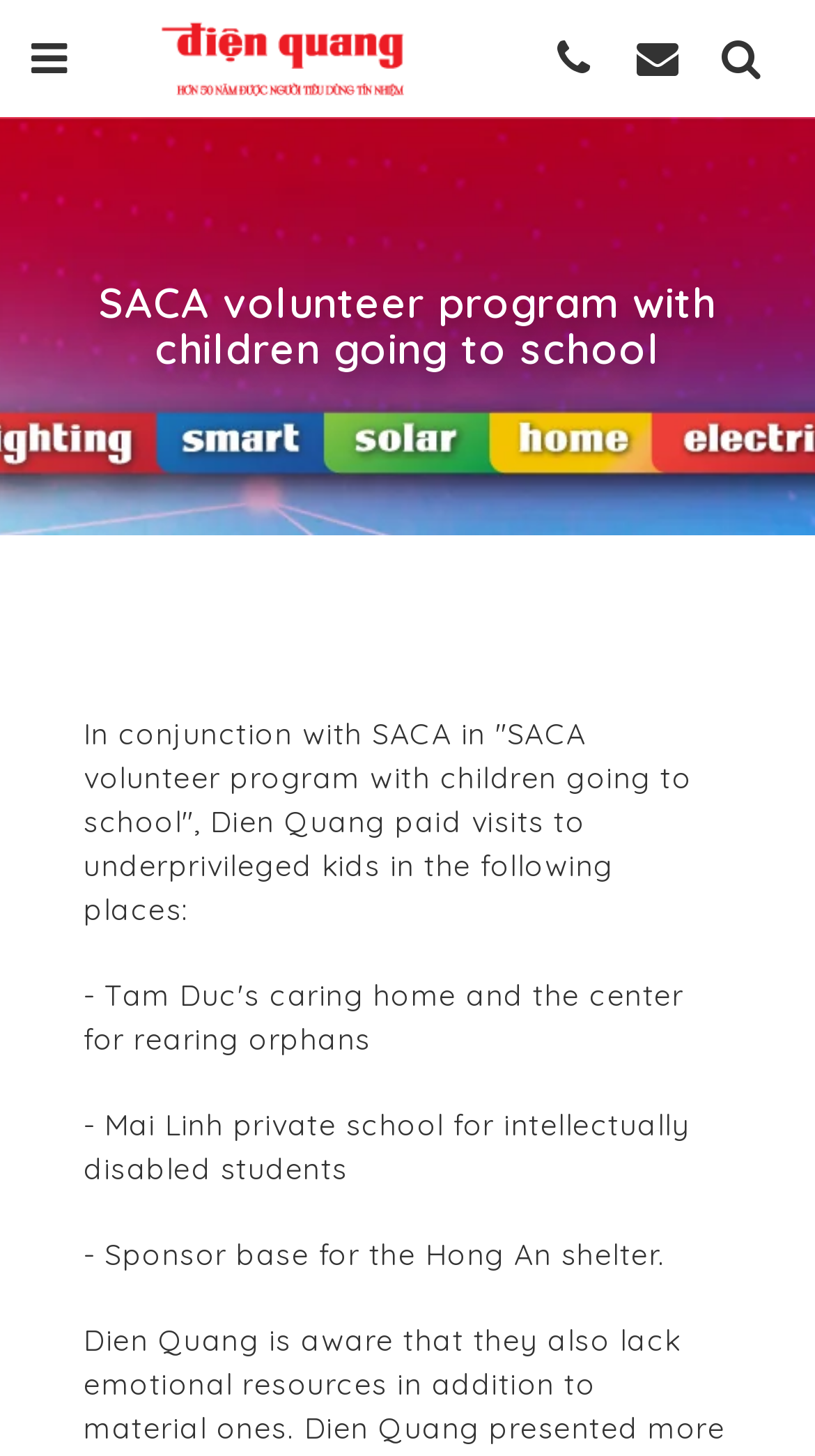What is the purpose of Dien Quang's visits?
From the details in the image, provide a complete and detailed answer to the question.

The webpage states that 'Dien Quang paid visits to underprivileged kids in the following places:', implying that the purpose of the visits is to interact with or support underprivileged children.